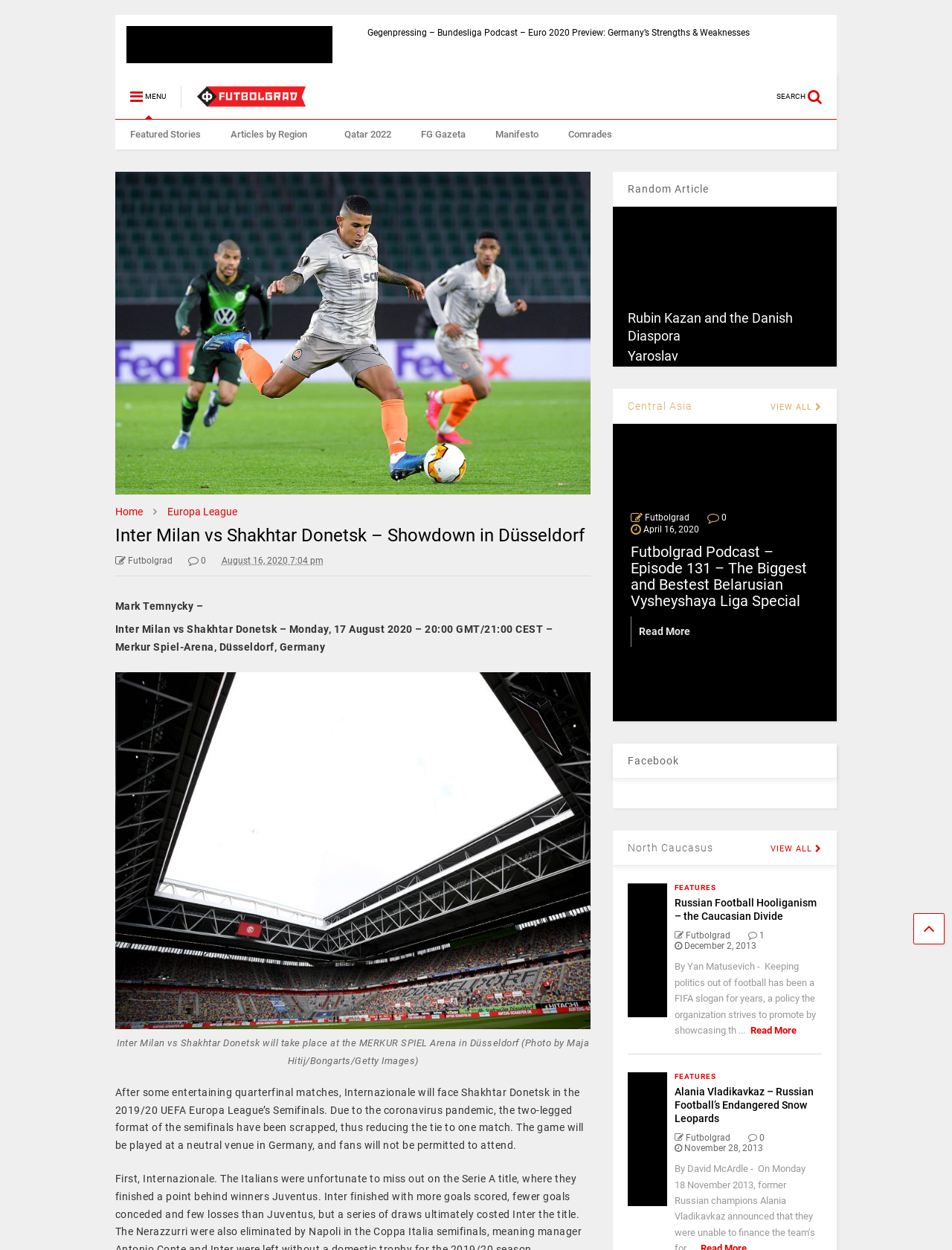Specify the bounding box coordinates for the region that must be clicked to perform the given instruction: "Click on the 'Featured Stories' link".

[0.121, 0.096, 0.226, 0.12]